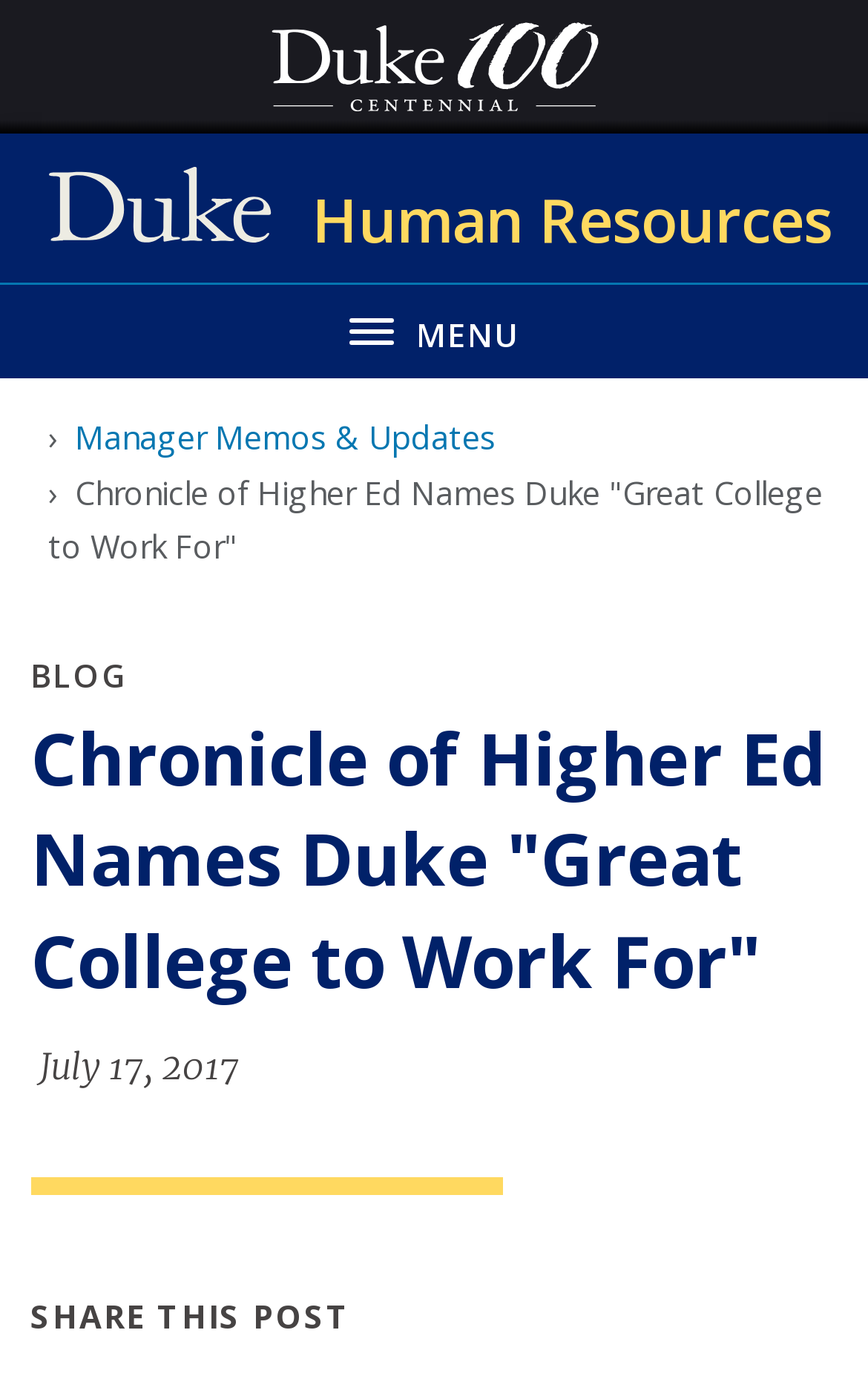Create a detailed narrative of the webpage’s visual and textual elements.

The webpage appears to be an article from Duke University's Human Resources department. At the top left, there is a Duke 100 Centennial logo, and next to it, a link to Duke University Human Resources. Below these elements, there is a button to toggle the navigation menu, which is currently not expanded. The menu button is labeled "MENU".

To the right of the menu button, there is a breadcrumb navigation section that displays the current page's location. It shows that the current page is a subpage of "Manager Memos & Updates" and is titled "Chronicle of Higher Ed Names Duke 'Great College to Work For'".

Below the navigation section, there is a heading that repeats the title of the article. Following the heading, there is a brief paragraph of text, although its content is not specified. The article is dated July 17, 2017.

At the bottom of the page, there is a horizontal separator line, and below it, a heading that says "SHARE THIS POST". There are no images on the page apart from the Duke 100 Centennial logo and the Duke University logo.